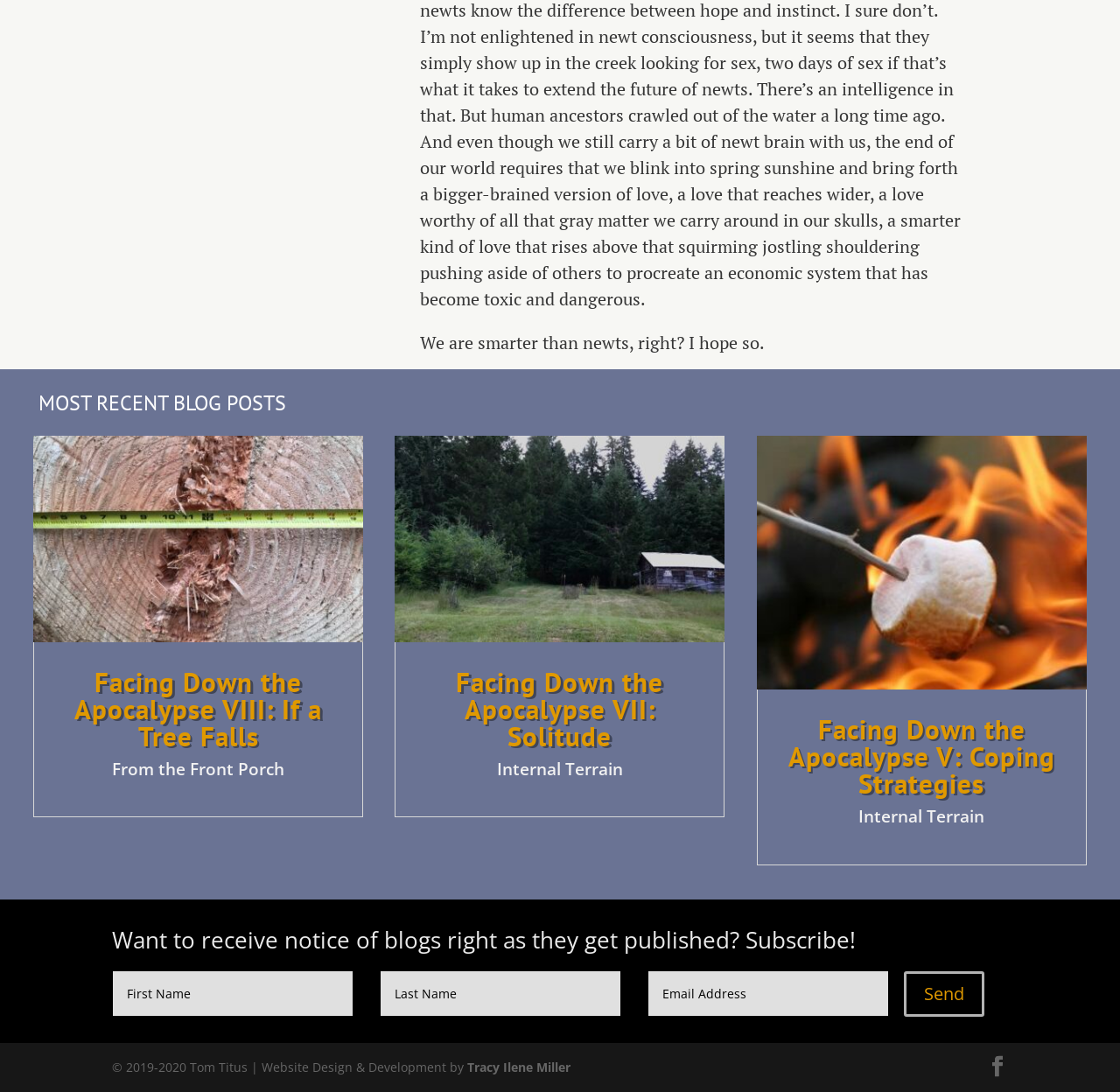Specify the bounding box coordinates of the region I need to click to perform the following instruction: "Click on the button 'Send'". The coordinates must be four float numbers in the range of 0 to 1, i.e., [left, top, right, bottom].

[0.807, 0.89, 0.879, 0.931]